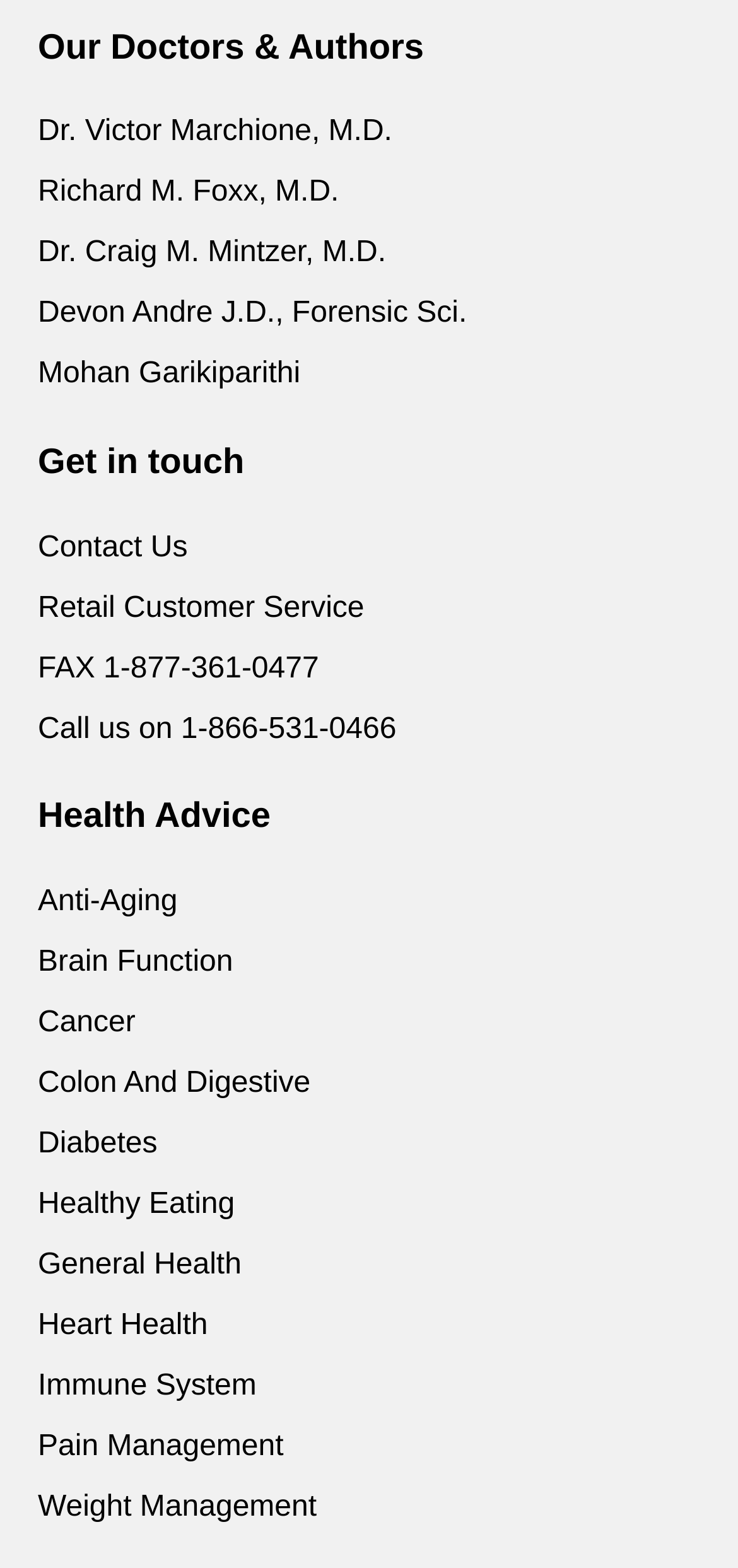Locate the bounding box coordinates of the area where you should click to accomplish the instruction: "Contact us via fax".

[0.051, 0.416, 0.432, 0.436]